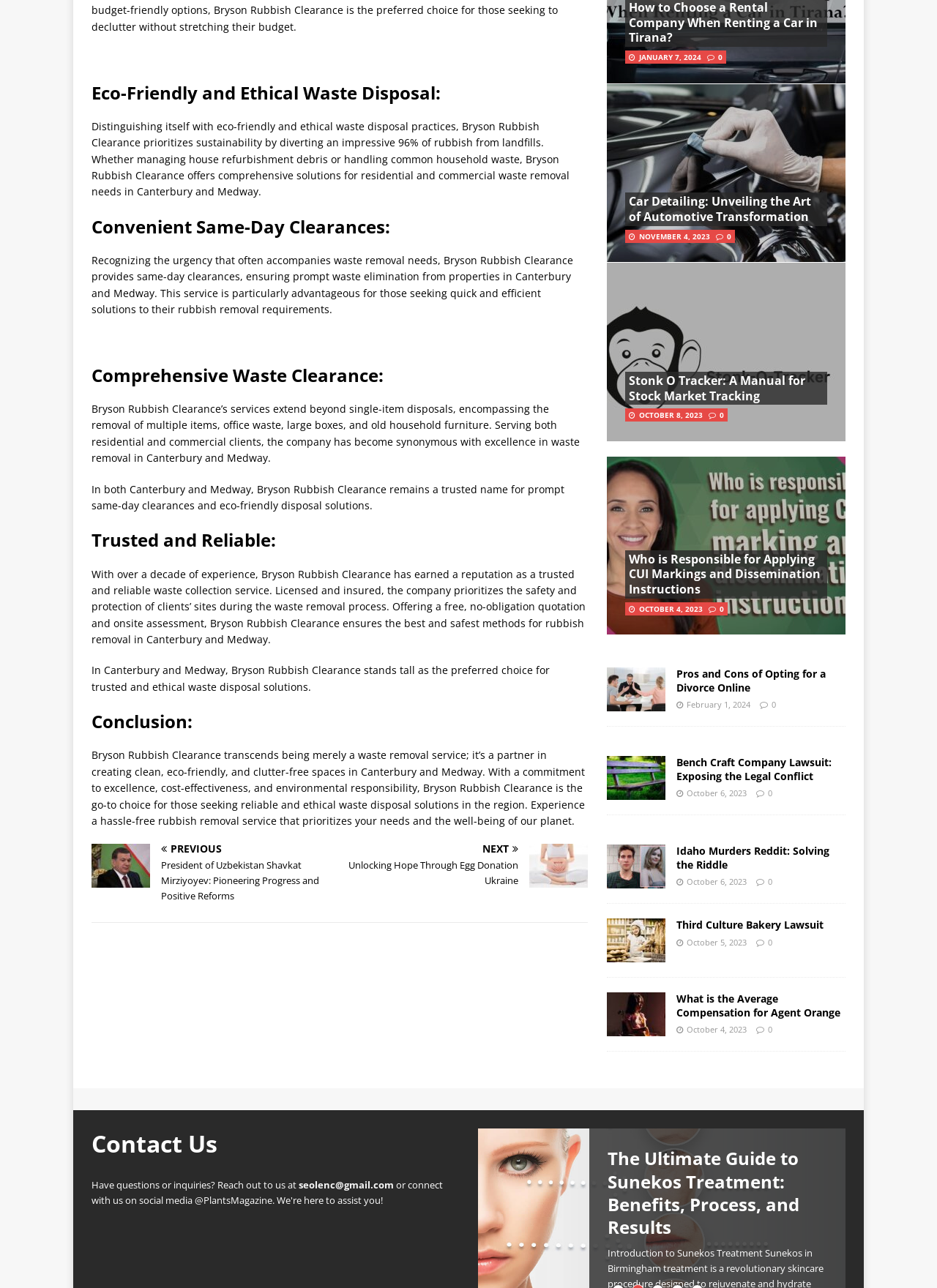What is the main service offered by Bryson Rubbish Clearance?
Please respond to the question with a detailed and thorough explanation.

Based on the webpage content, Bryson Rubbish Clearance is a company that provides waste removal services, including eco-friendly and ethical waste disposal practices, same-day clearances, and comprehensive waste clearance solutions.